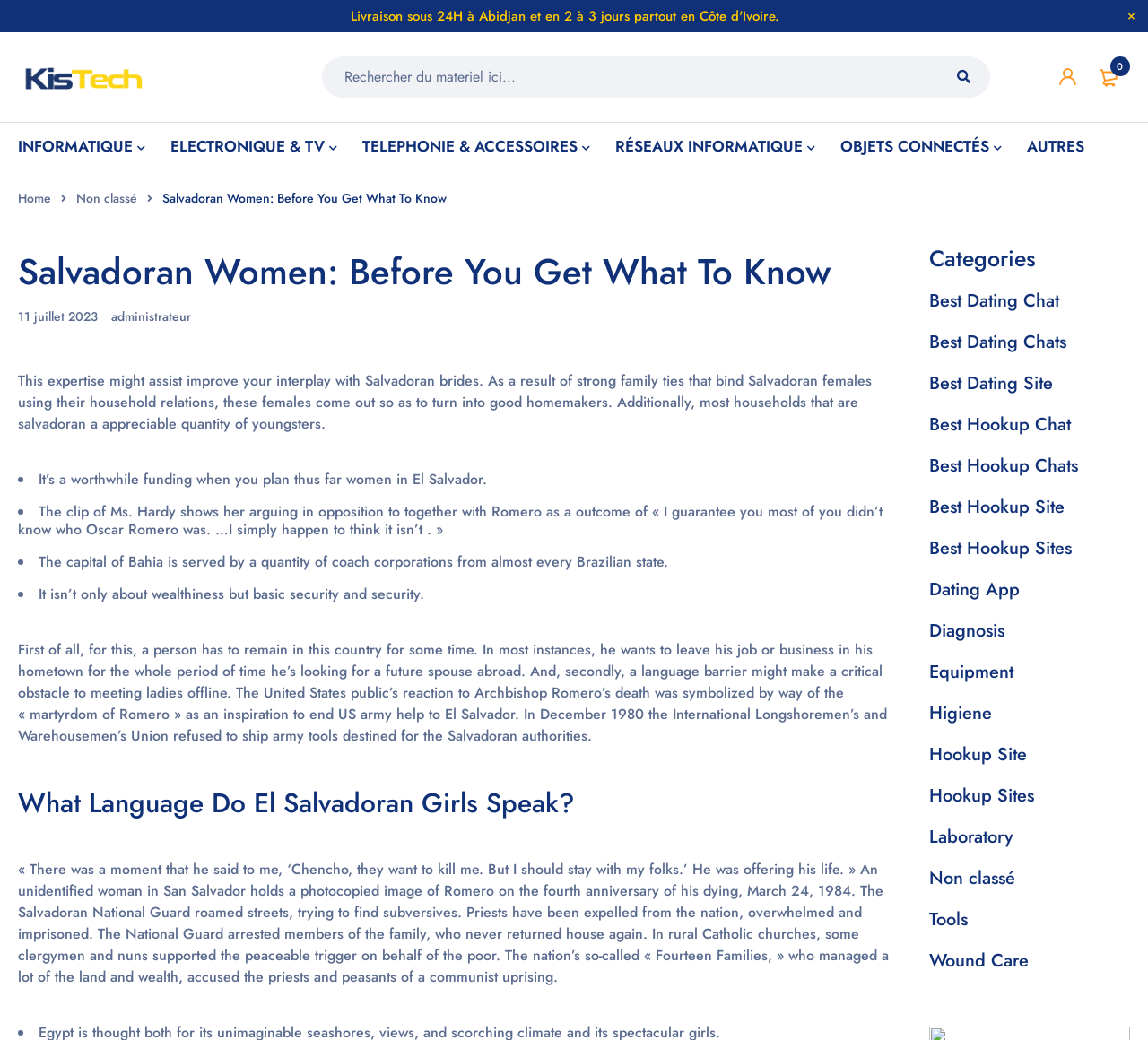Please identify the bounding box coordinates of the element that needs to be clicked to perform the following instruction: "Click on the 'Home' link".

[0.016, 0.182, 0.045, 0.199]